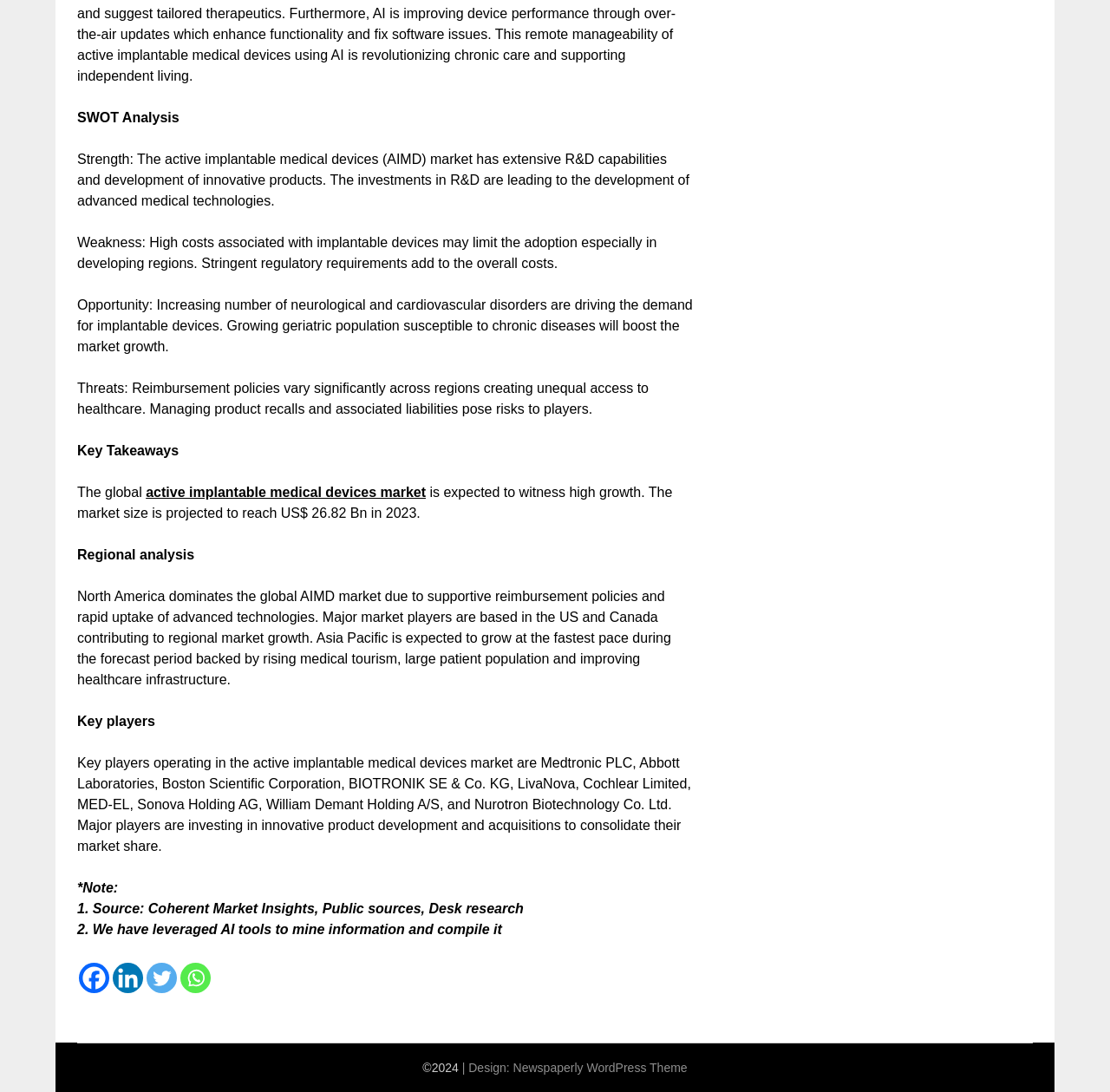What is the name of the WordPress theme used in this website?
Based on the visual information, provide a detailed and comprehensive answer.

The answer can be found in the text 'Design: Newspaperly WordPress Theme' which is located at the bottom of the webpage.